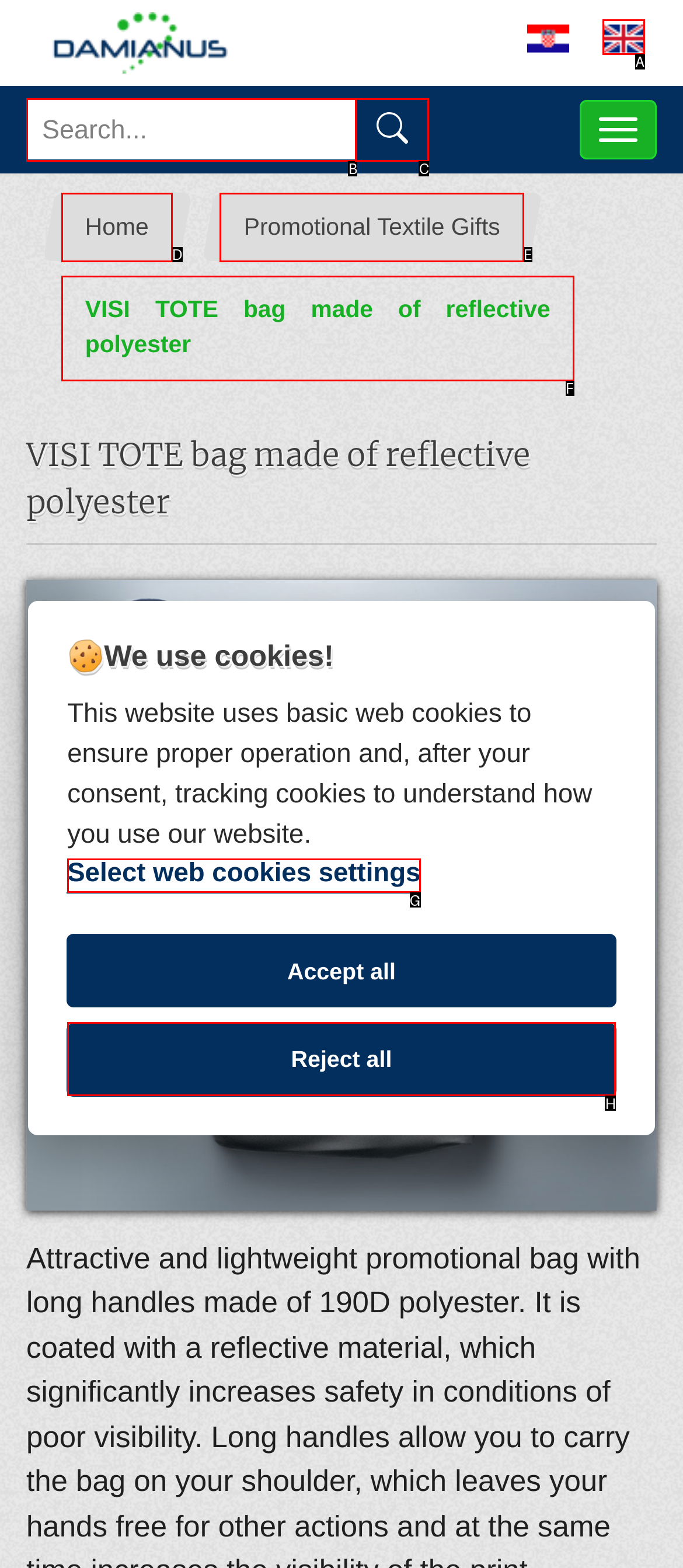Tell me which option best matches this description: Promotional Textile Gifts
Answer with the letter of the matching option directly from the given choices.

E